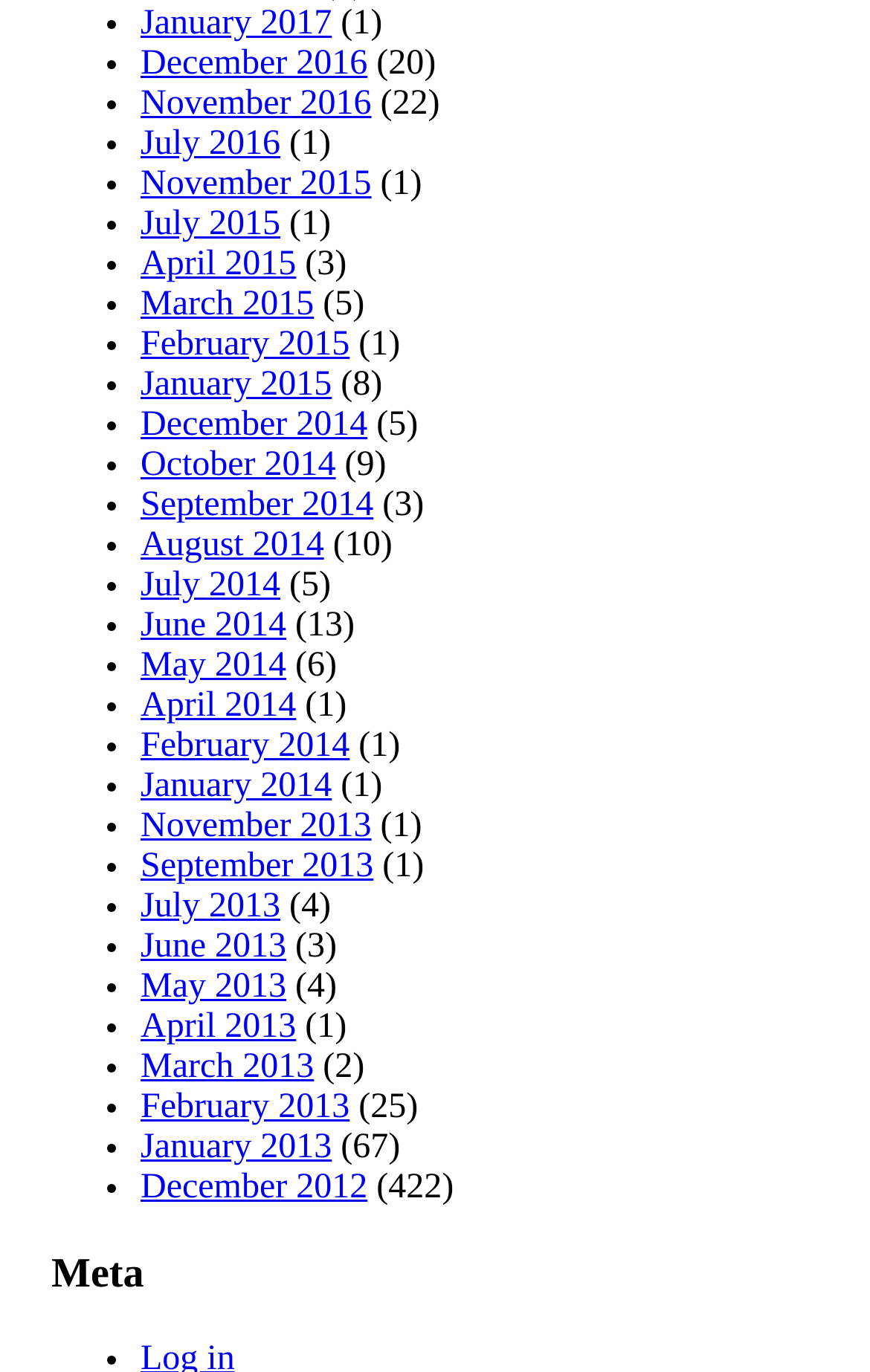Give a short answer to this question using one word or a phrase:
What is the most recent month listed?

January 2017